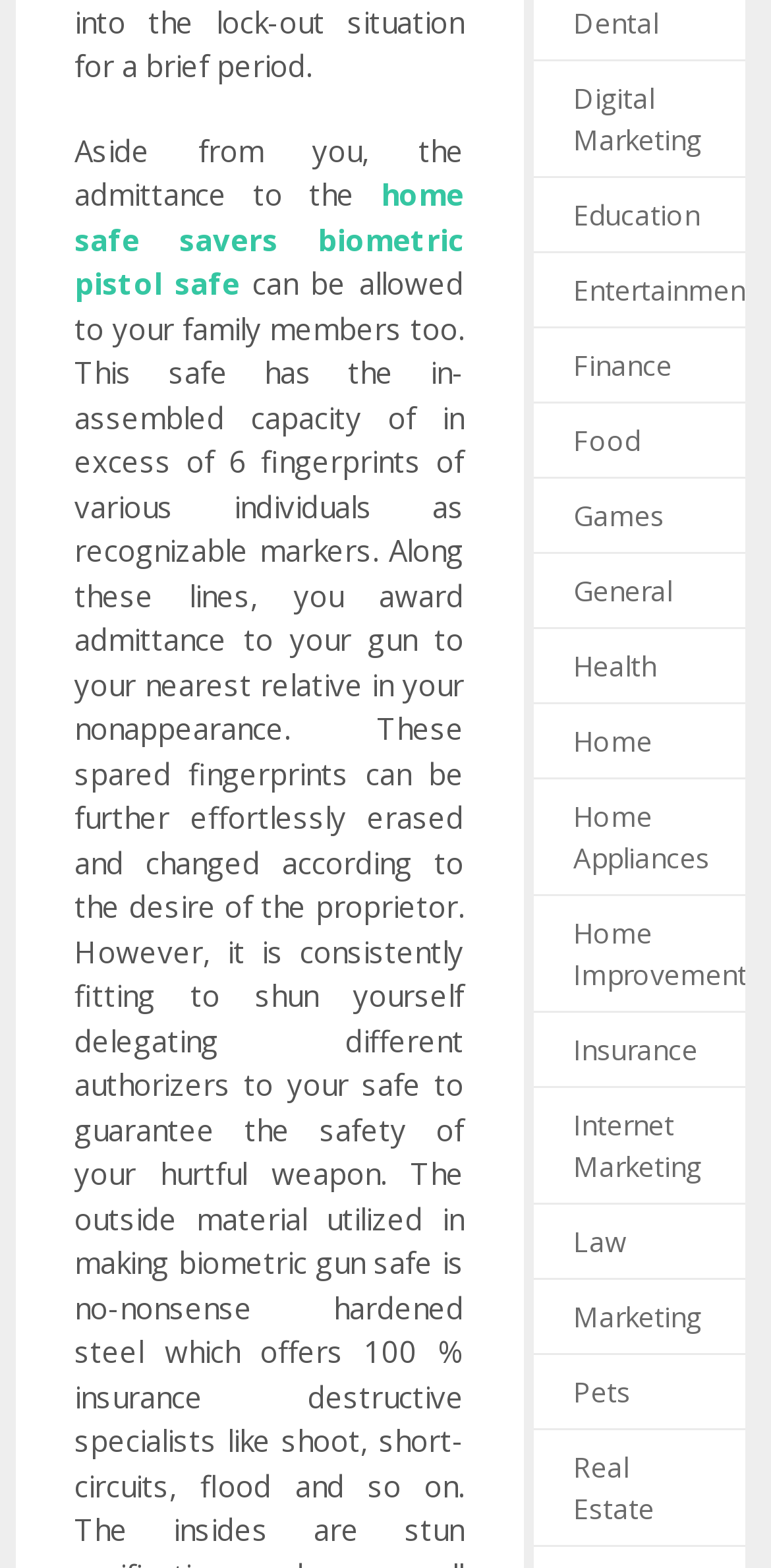How many links are there in the webpage?
Provide a short answer using one word or a brief phrase based on the image.

19